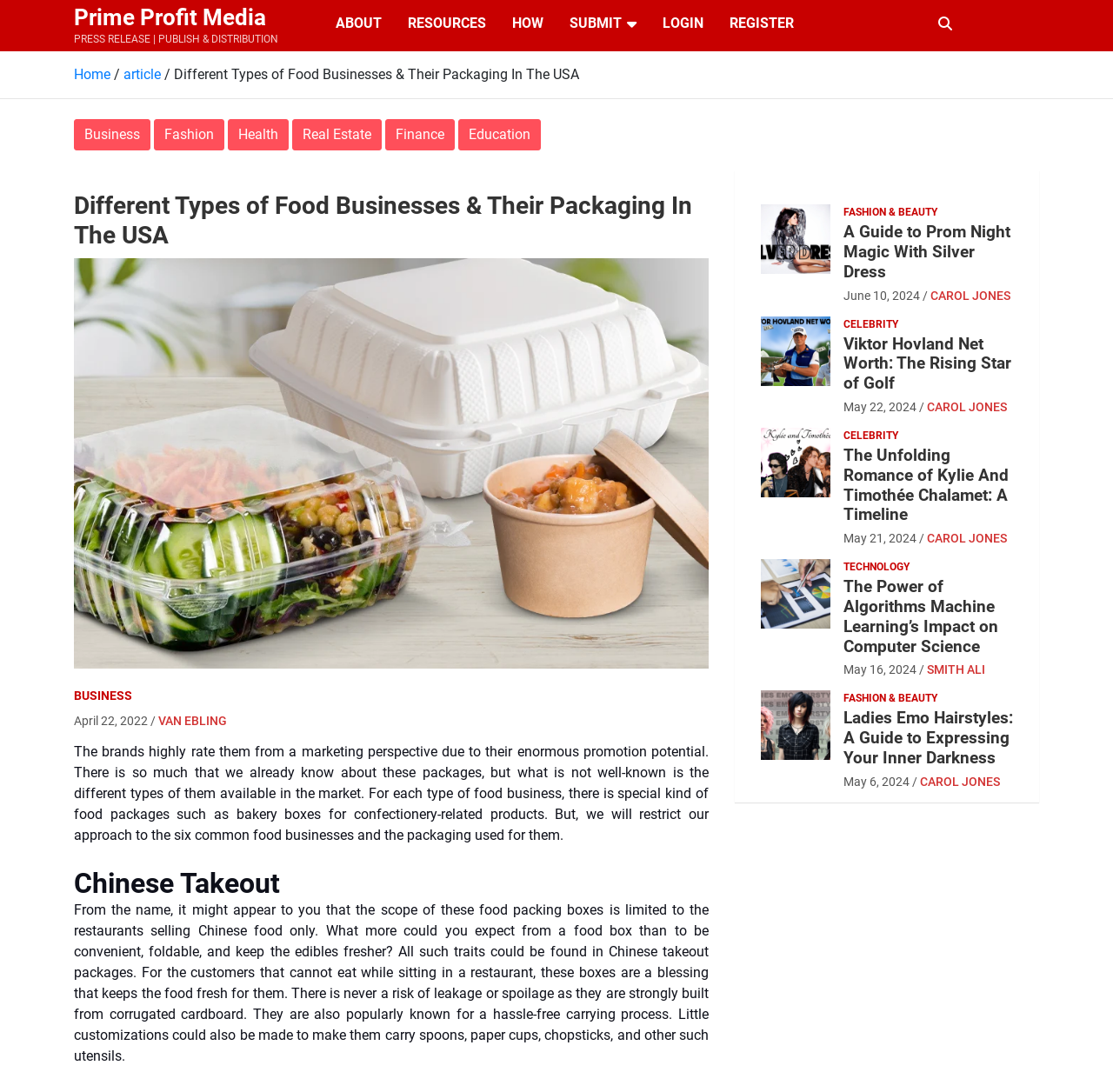Determine the bounding box coordinates for the clickable element required to fulfill the instruction: "Click on the 'LOGIN' link". Provide the coordinates as four float numbers between 0 and 1, i.e., [left, top, right, bottom].

[0.584, 0.0, 0.644, 0.043]